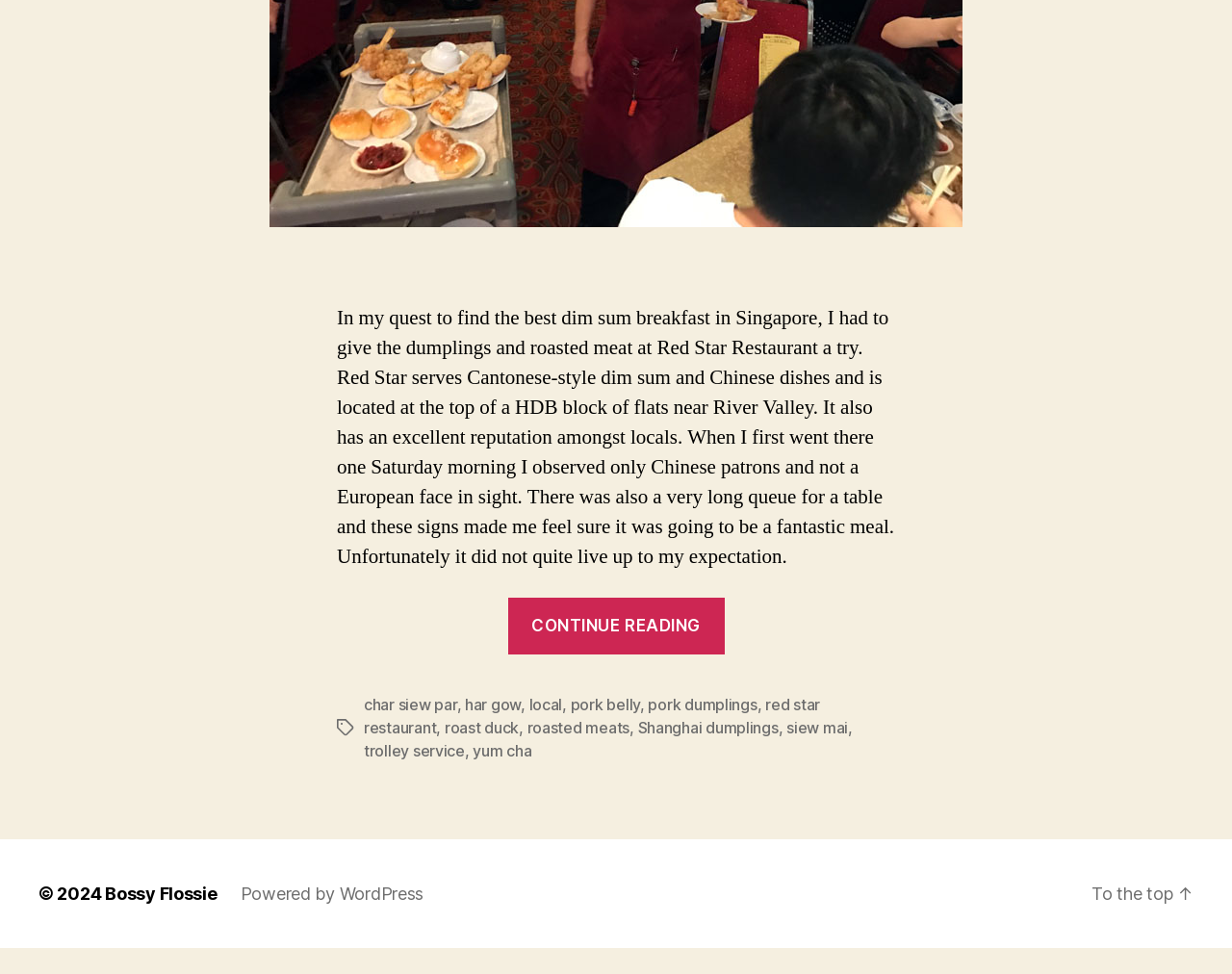Please identify the bounding box coordinates of the element that needs to be clicked to perform the following instruction: "Visit Bossy Flossie's website".

[0.085, 0.933, 0.176, 0.954]